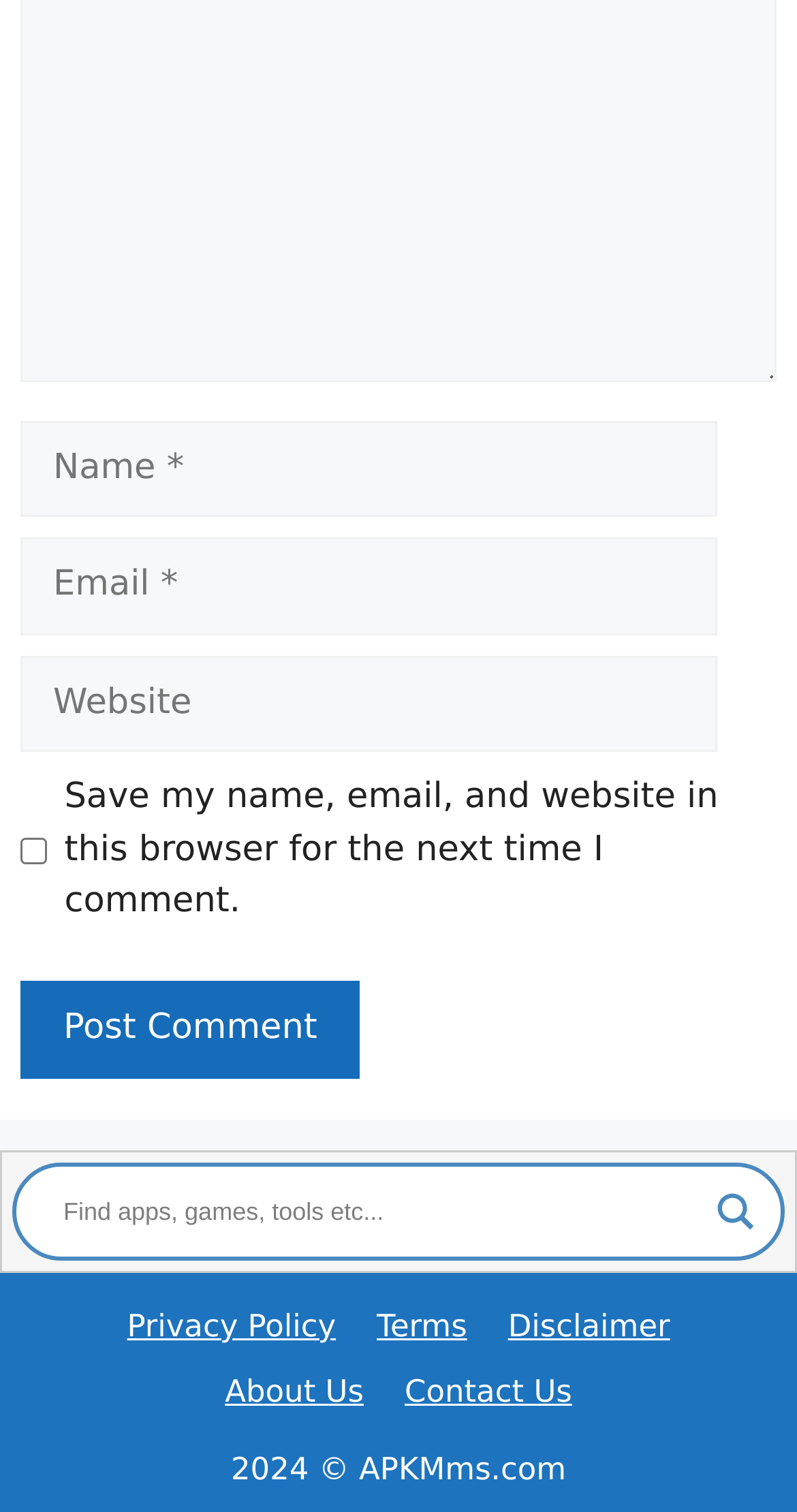Provide the bounding box coordinates of the area you need to click to execute the following instruction: "Click the Search magnifier button".

[0.887, 0.782, 0.959, 0.82]